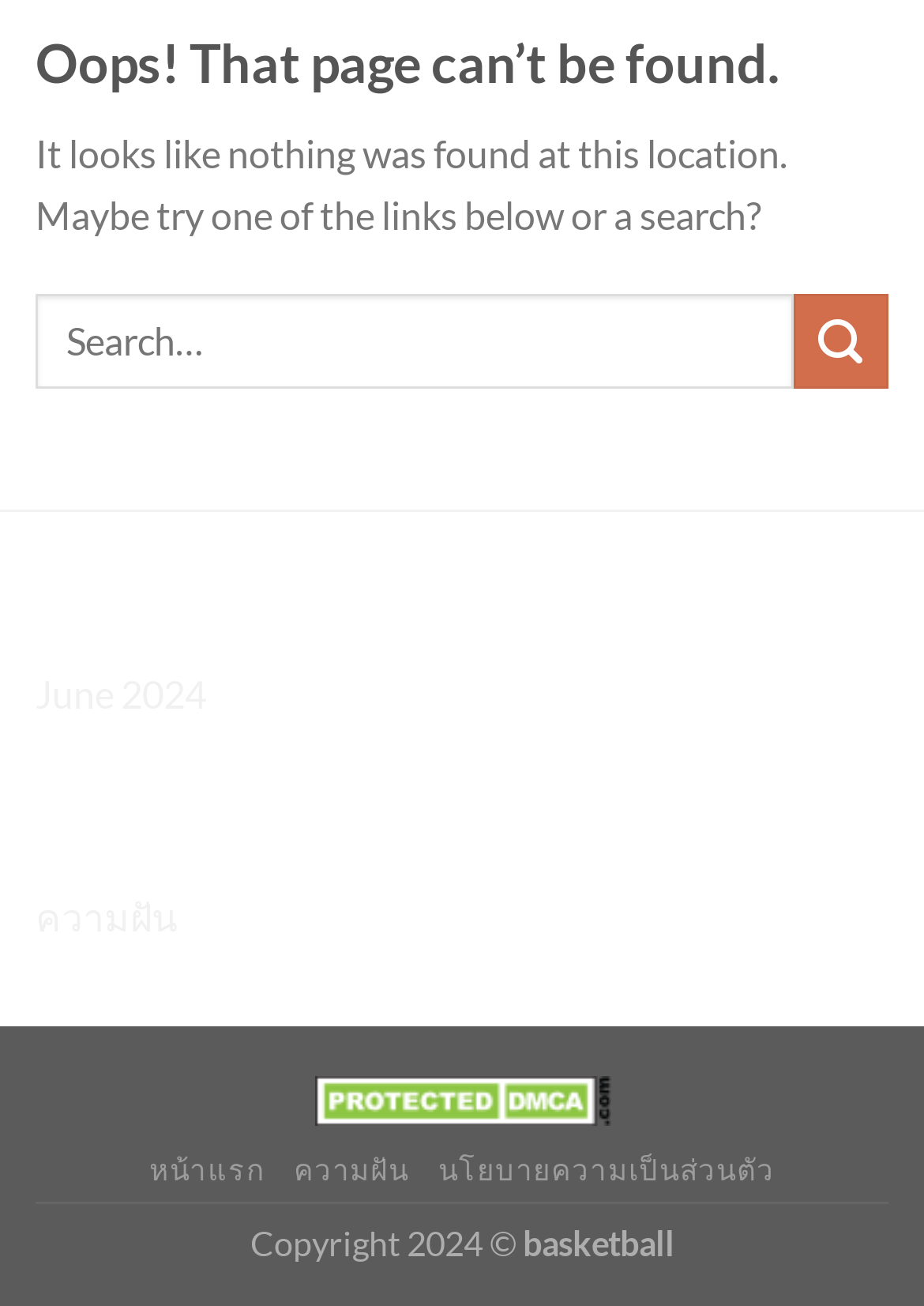Find the bounding box coordinates of the UI element according to this description: "name="s" placeholder="Search…"".

[0.038, 0.225, 0.859, 0.298]